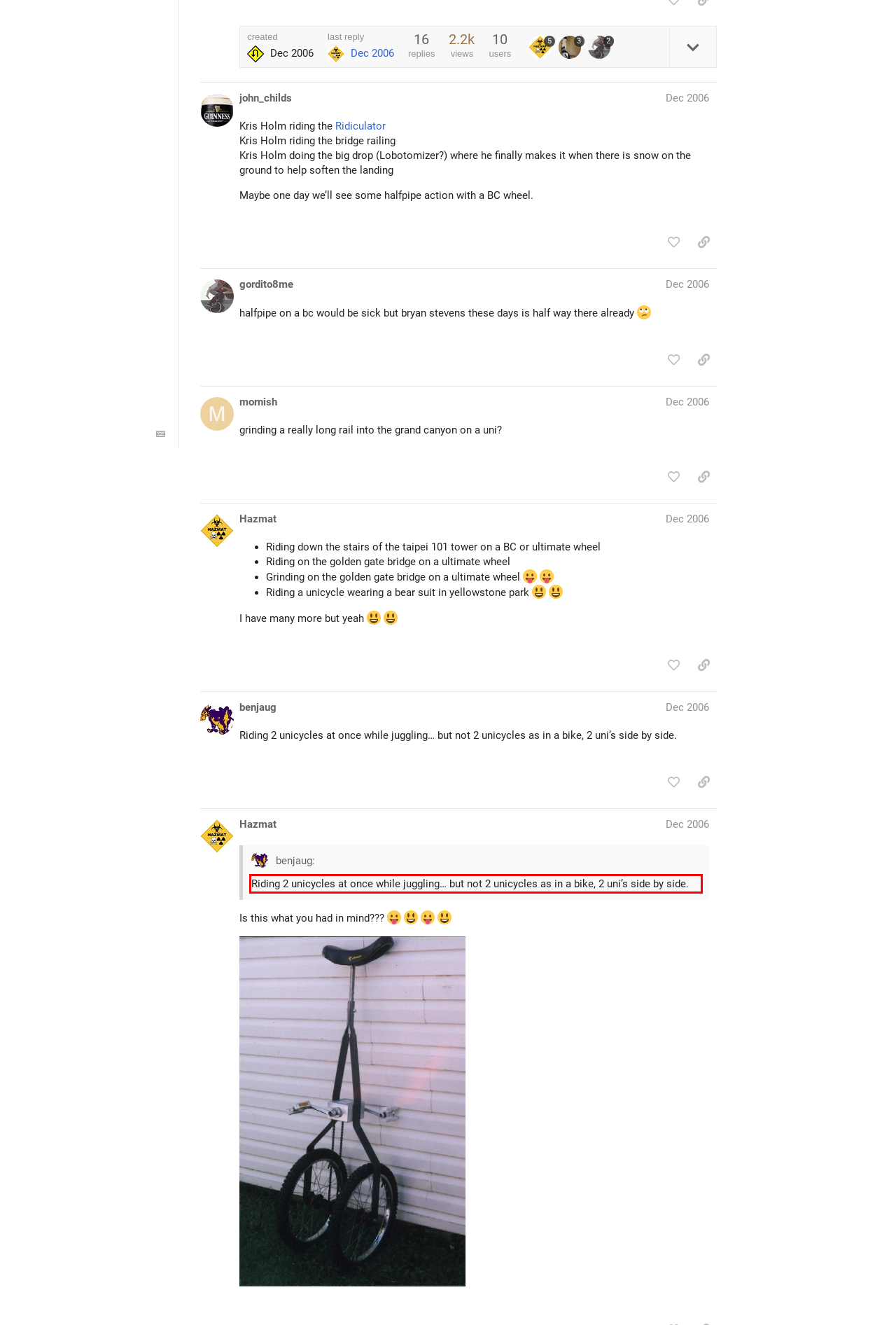Analyze the red bounding box in the provided webpage screenshot and generate the text content contained within.

Riding 2 unicycles at once while juggling… but not 2 unicycles as in a bike, 2 uni’s side by side.